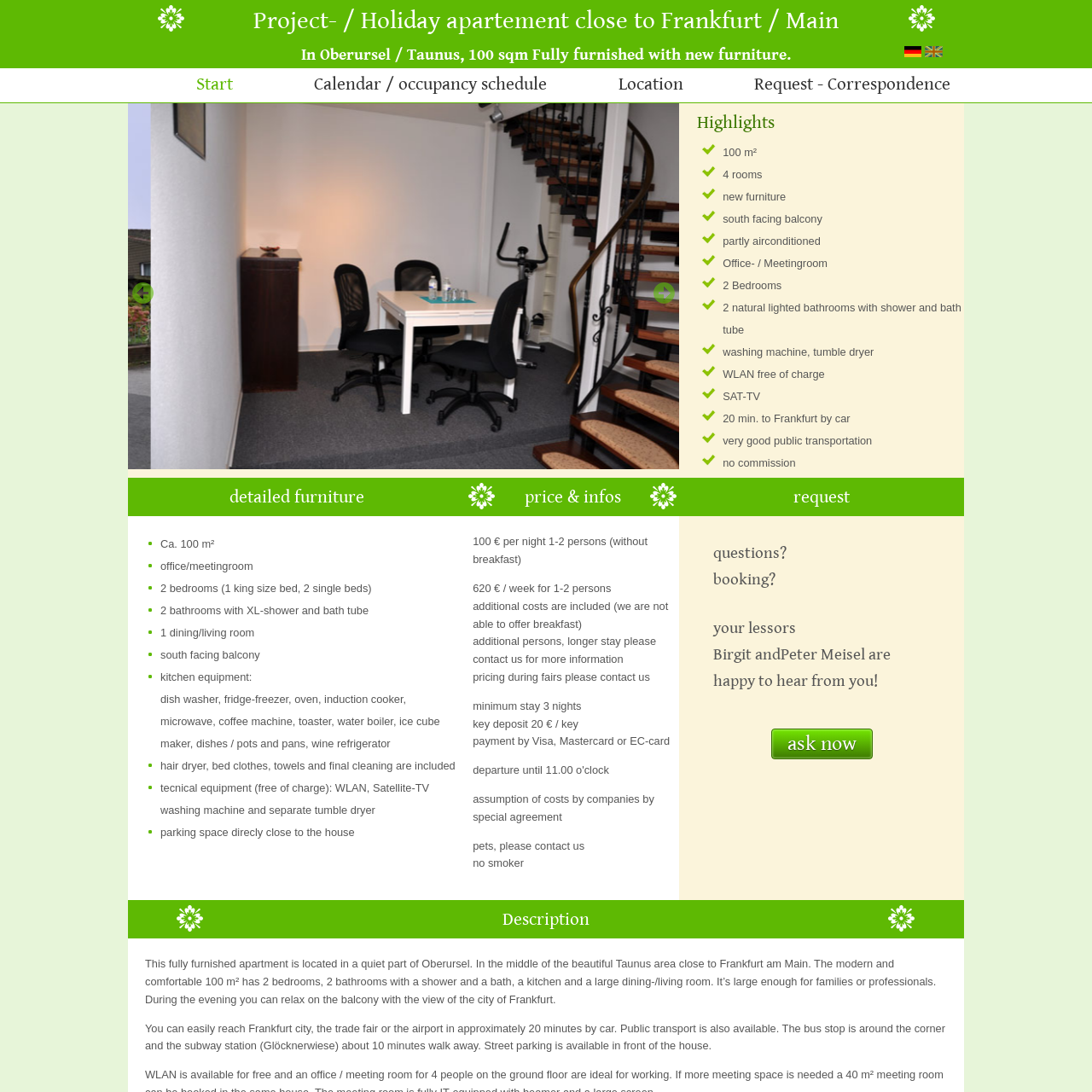Concentrate on the image marked by the red box, What type of atmosphere does the apartment suggest?
 Your answer should be a single word or phrase.

Cozy and inviting